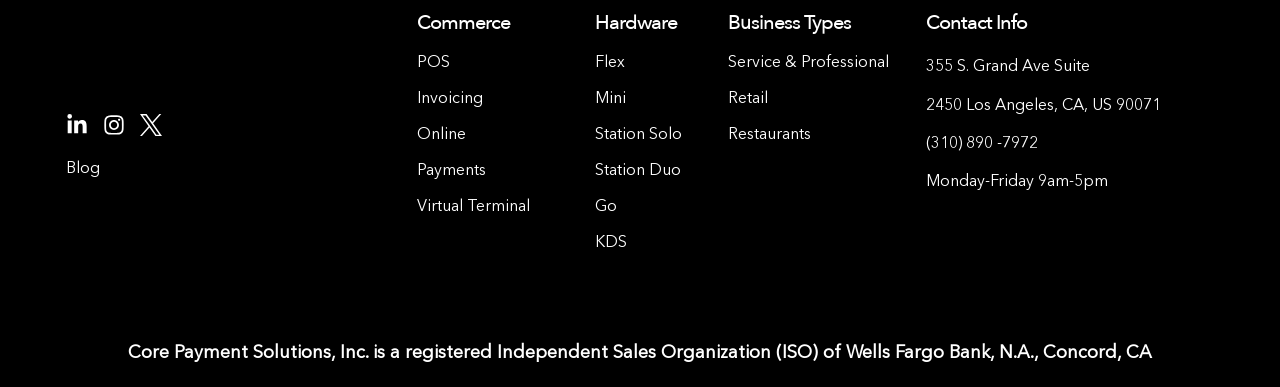Identify the bounding box coordinates of the element that should be clicked to fulfill this task: "Learn about Commerce". The coordinates should be provided as four float numbers between 0 and 1, i.e., [left, top, right, bottom].

[0.326, 0.029, 0.461, 0.091]